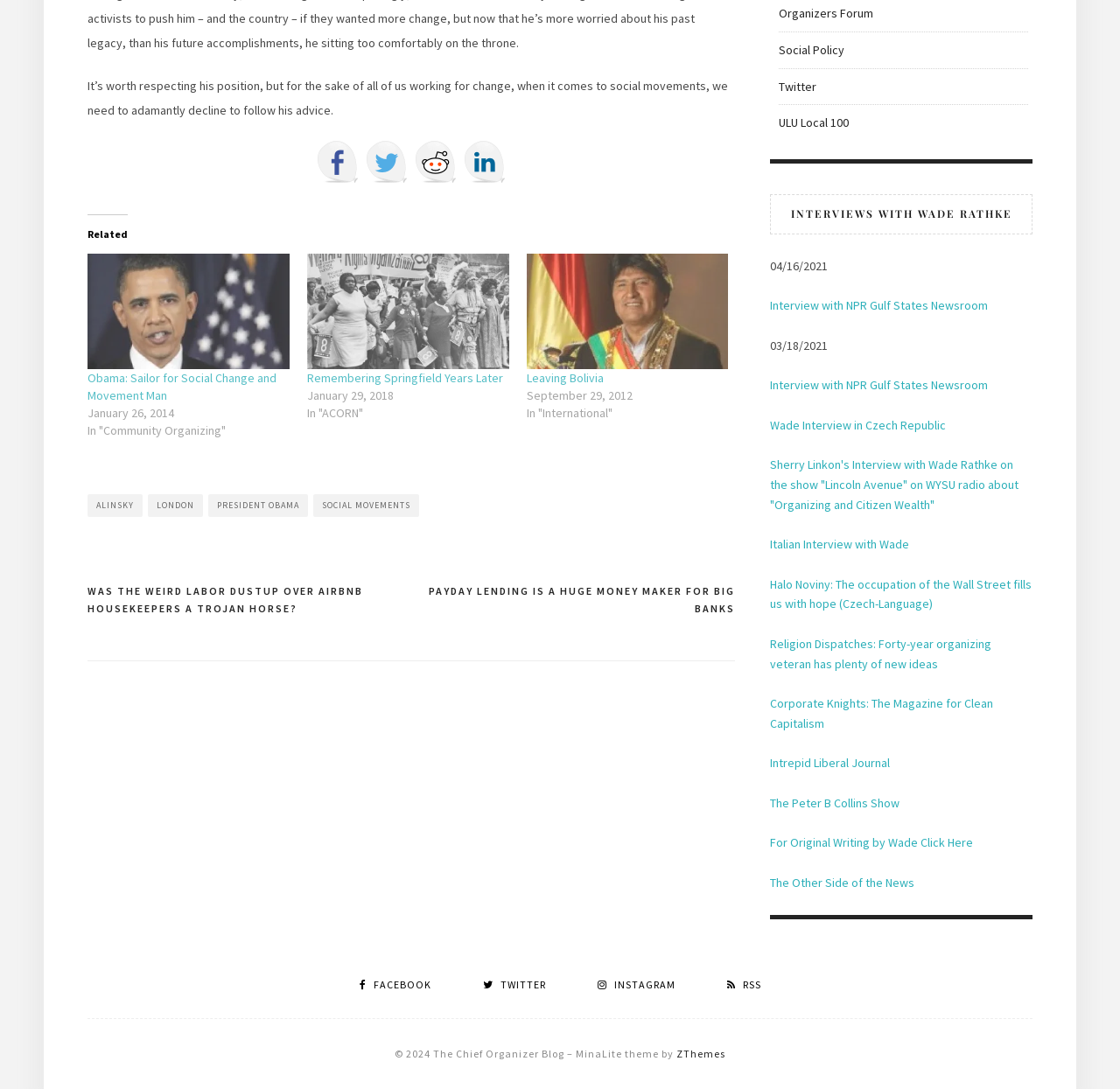What is the year of the copyright statement at the bottom?
Using the visual information, respond with a single word or phrase.

2024